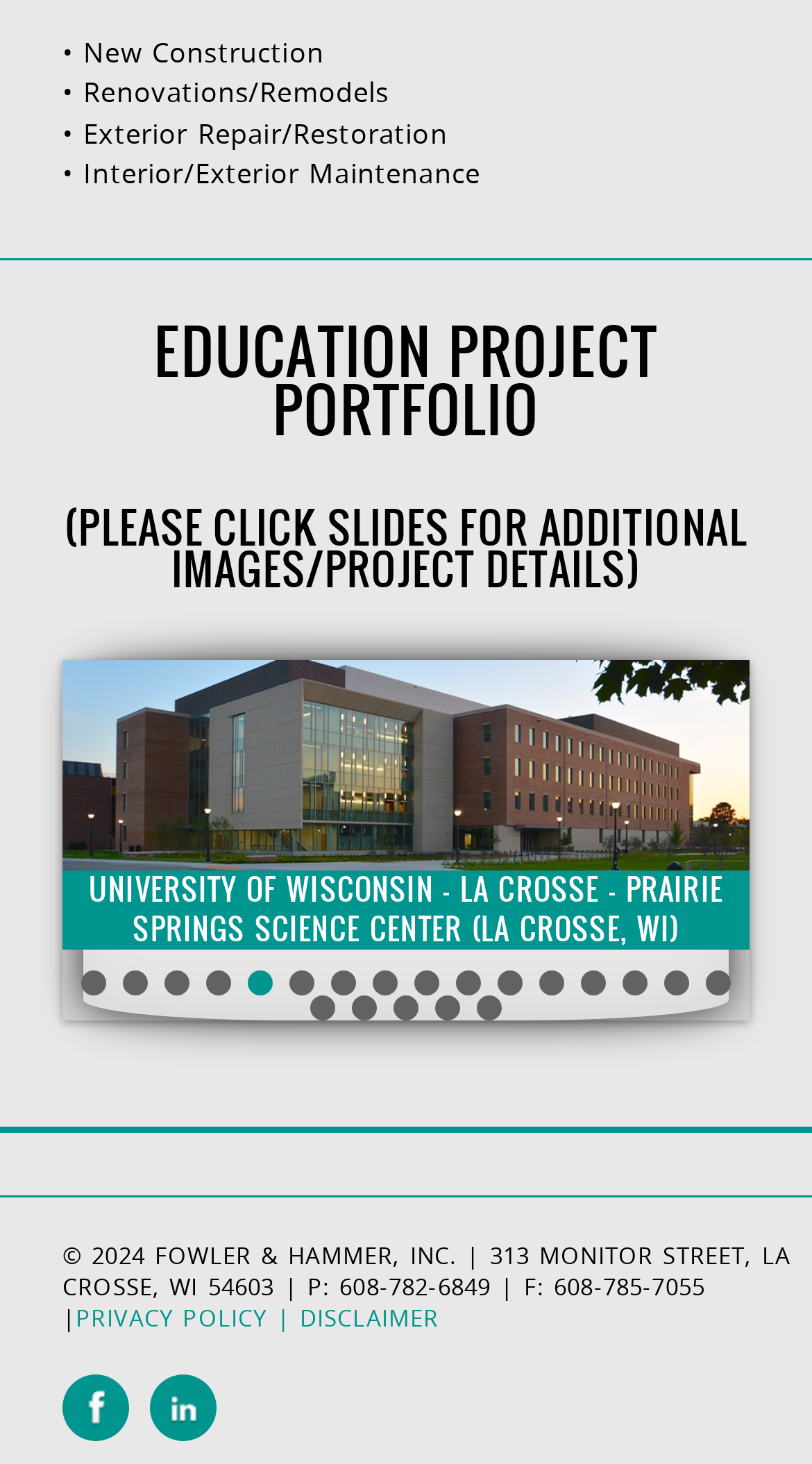Please identify the bounding box coordinates of the element's region that should be clicked to execute the following instruction: "Visit Facebook page". The bounding box coordinates must be four float numbers between 0 and 1, i.e., [left, top, right, bottom].

[0.077, 0.964, 0.159, 0.99]